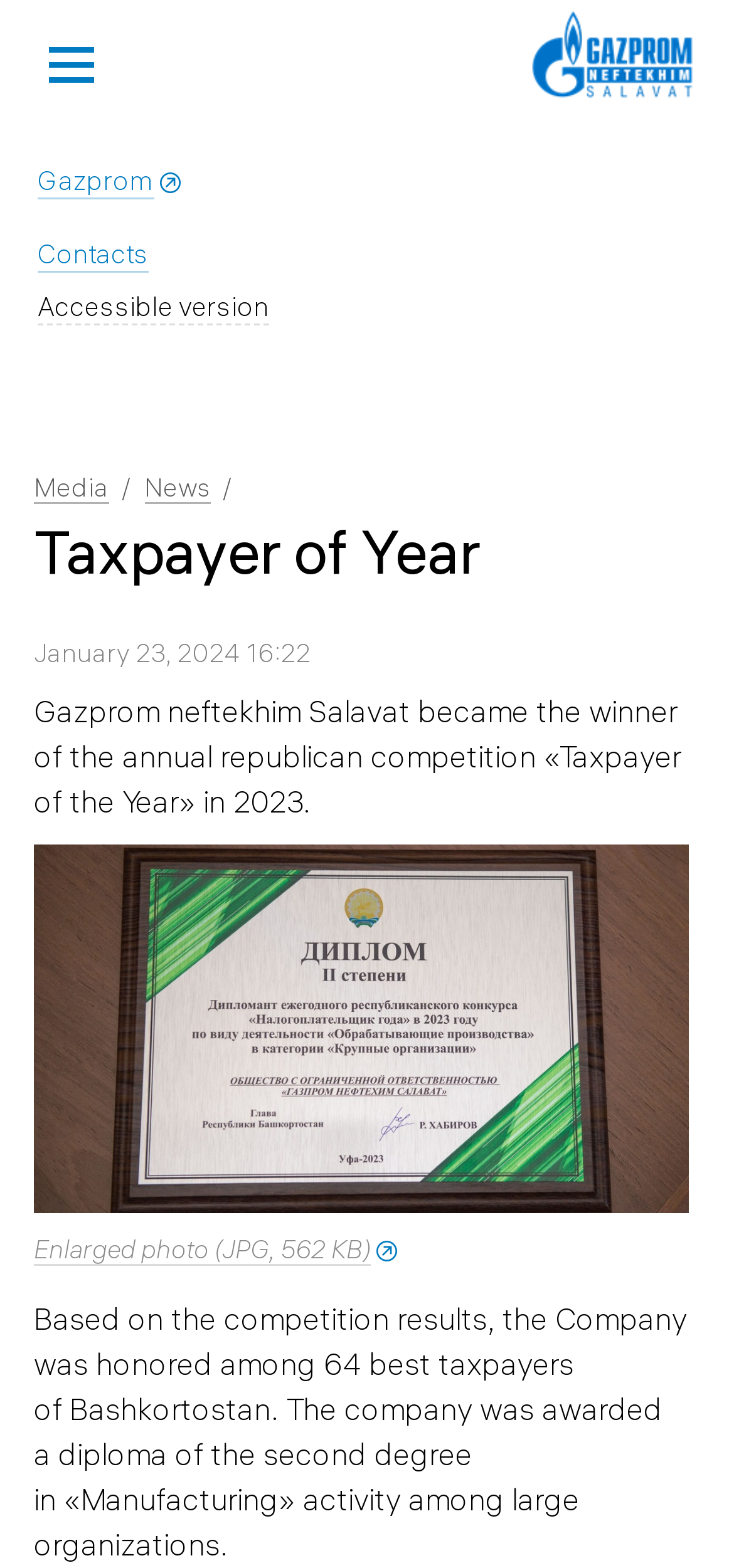How many best taxpayers of Bashkortostan were honored?
Please use the image to provide a one-word or short phrase answer.

64